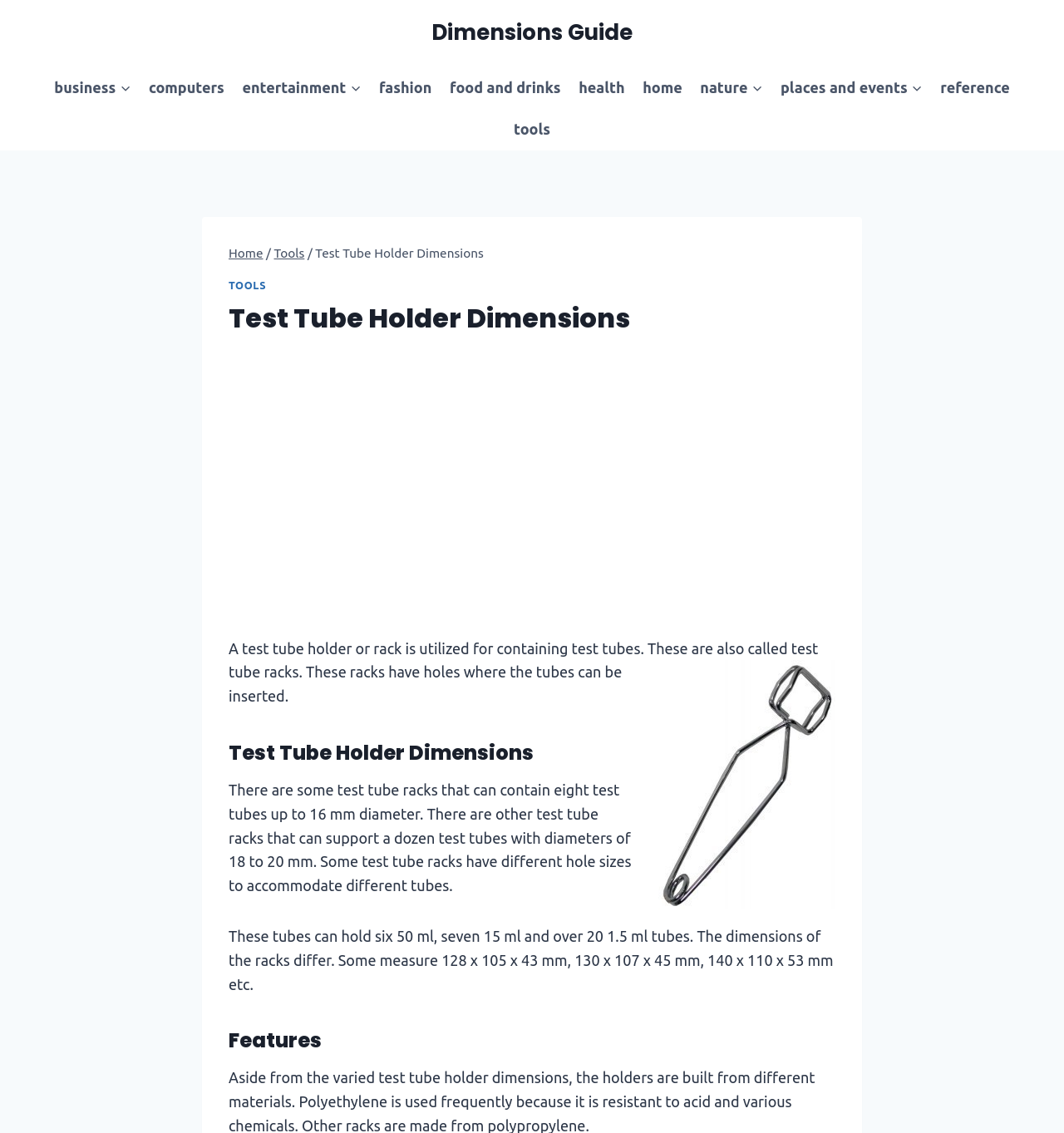Determine the bounding box coordinates for the clickable element to execute this instruction: "Click on the 'TOOLS' link". Provide the coordinates as four float numbers between 0 and 1, i.e., [left, top, right, bottom].

[0.215, 0.246, 0.25, 0.256]